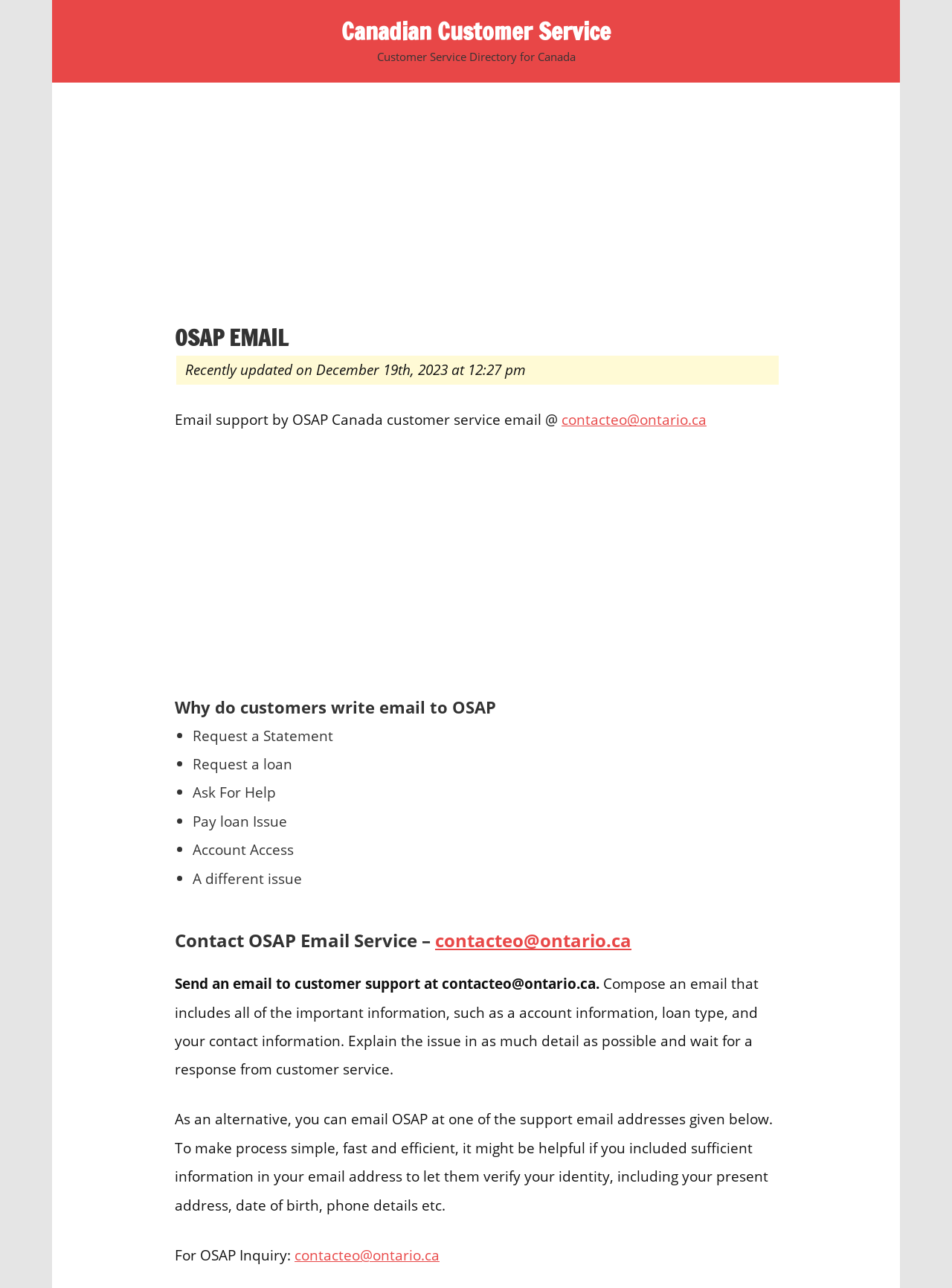Please provide the bounding box coordinate of the region that matches the element description: DNA was taken. Coordinates should be in the format (top-left x, top-left y, bottom-right x, bottom-right y) and all values should be between 0 and 1.

None